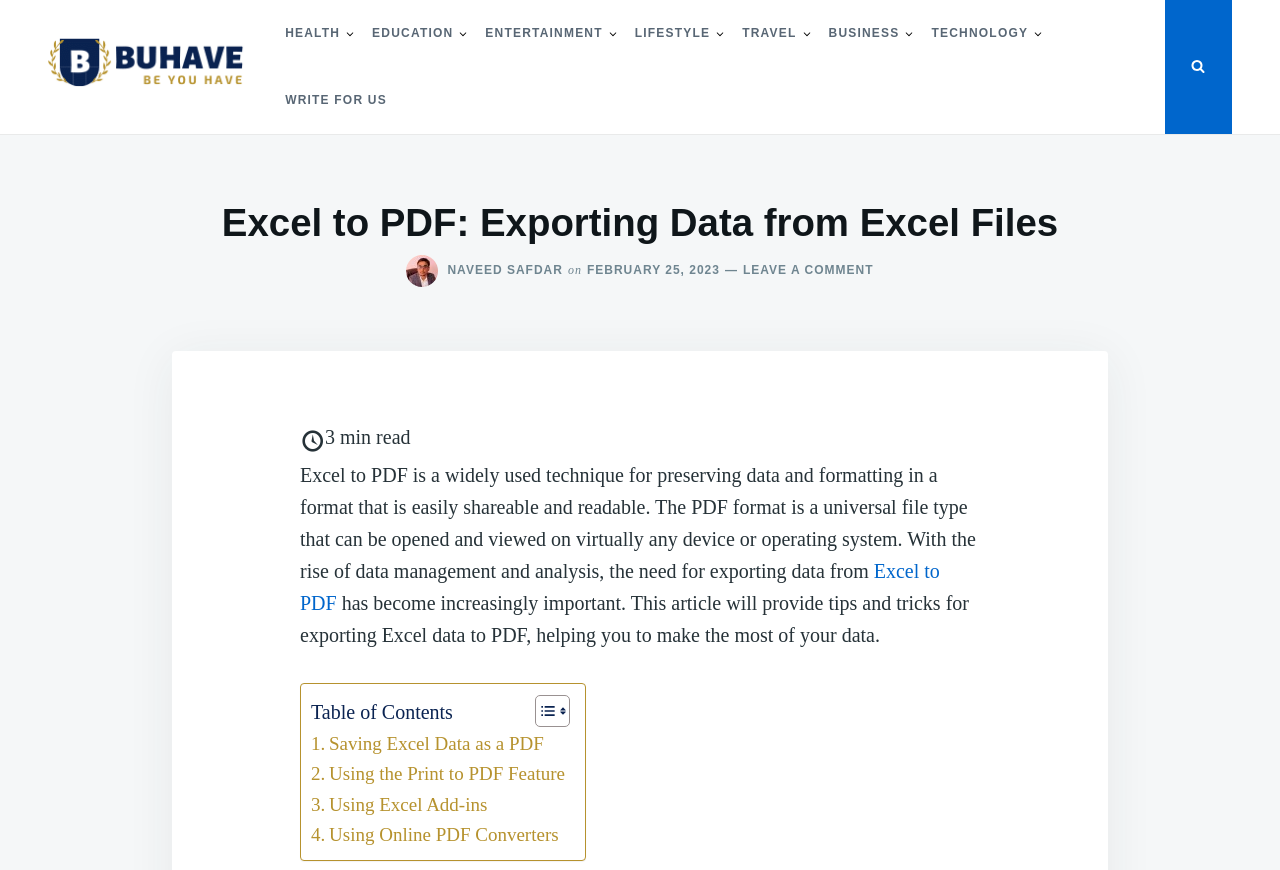Using the element description provided, determine the bounding box coordinates in the format (top-left x, top-left y, bottom-right x, bottom-right y). Ensure that all values are floating point numbers between 0 and 1. Element description: Using Online PDF Converters

[0.243, 0.942, 0.436, 0.977]